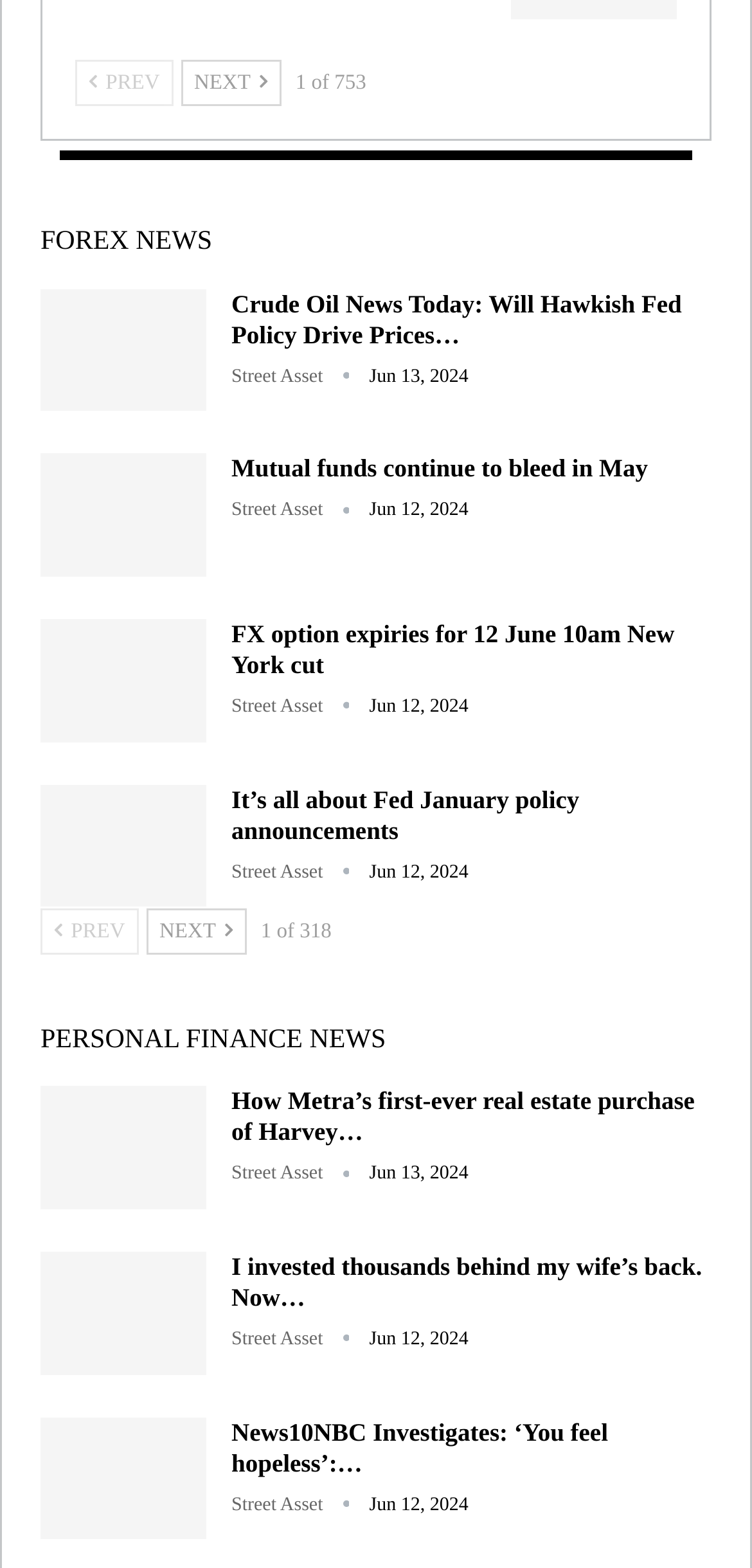Determine the bounding box coordinates of the region that needs to be clicked to achieve the task: "Click on the 'Previous' button".

[0.1, 0.038, 0.23, 0.067]